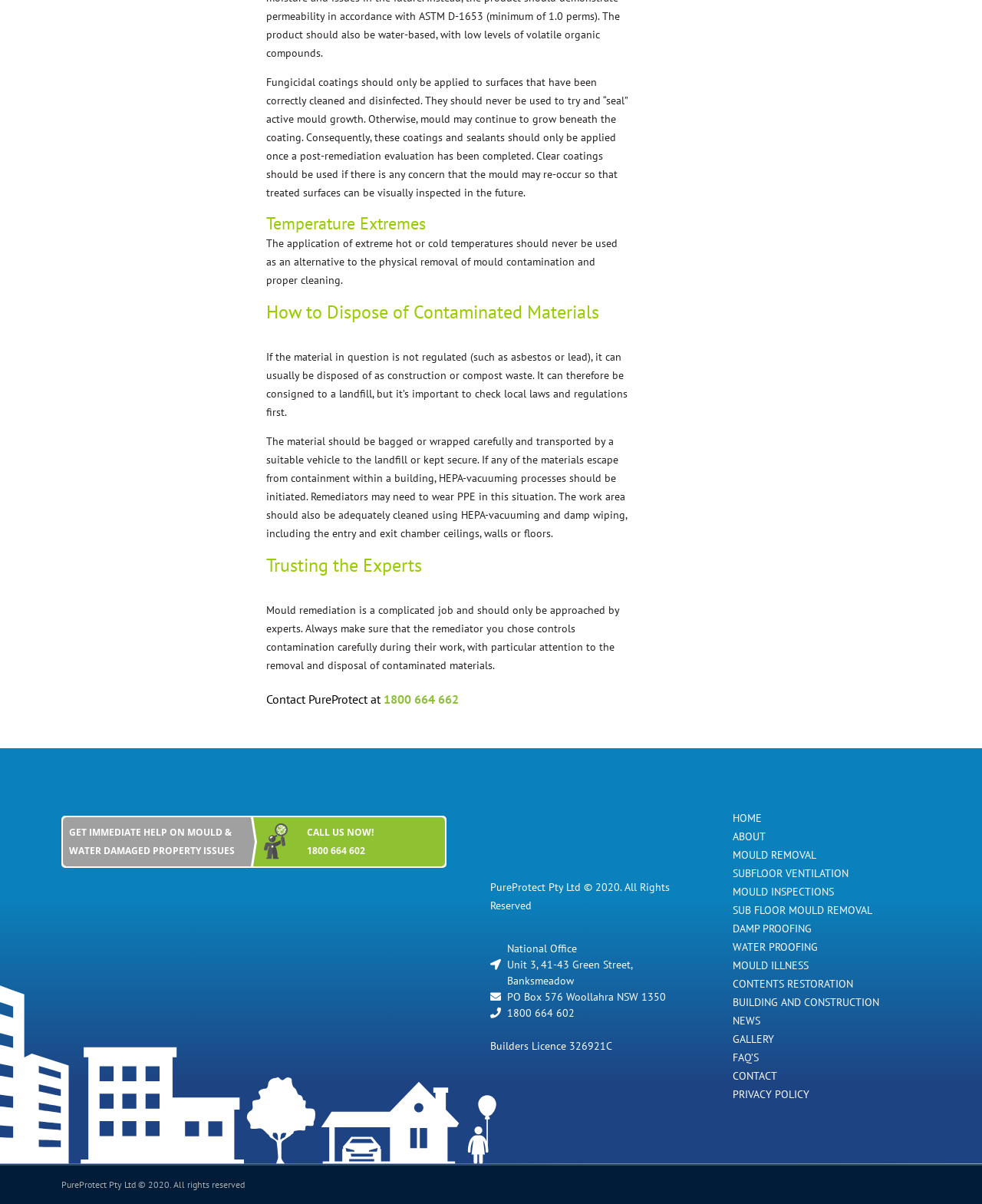Answer the following query concisely with a single word or phrase:
What is the name of the company providing mould removal services?

PureProtect Pty Ltd